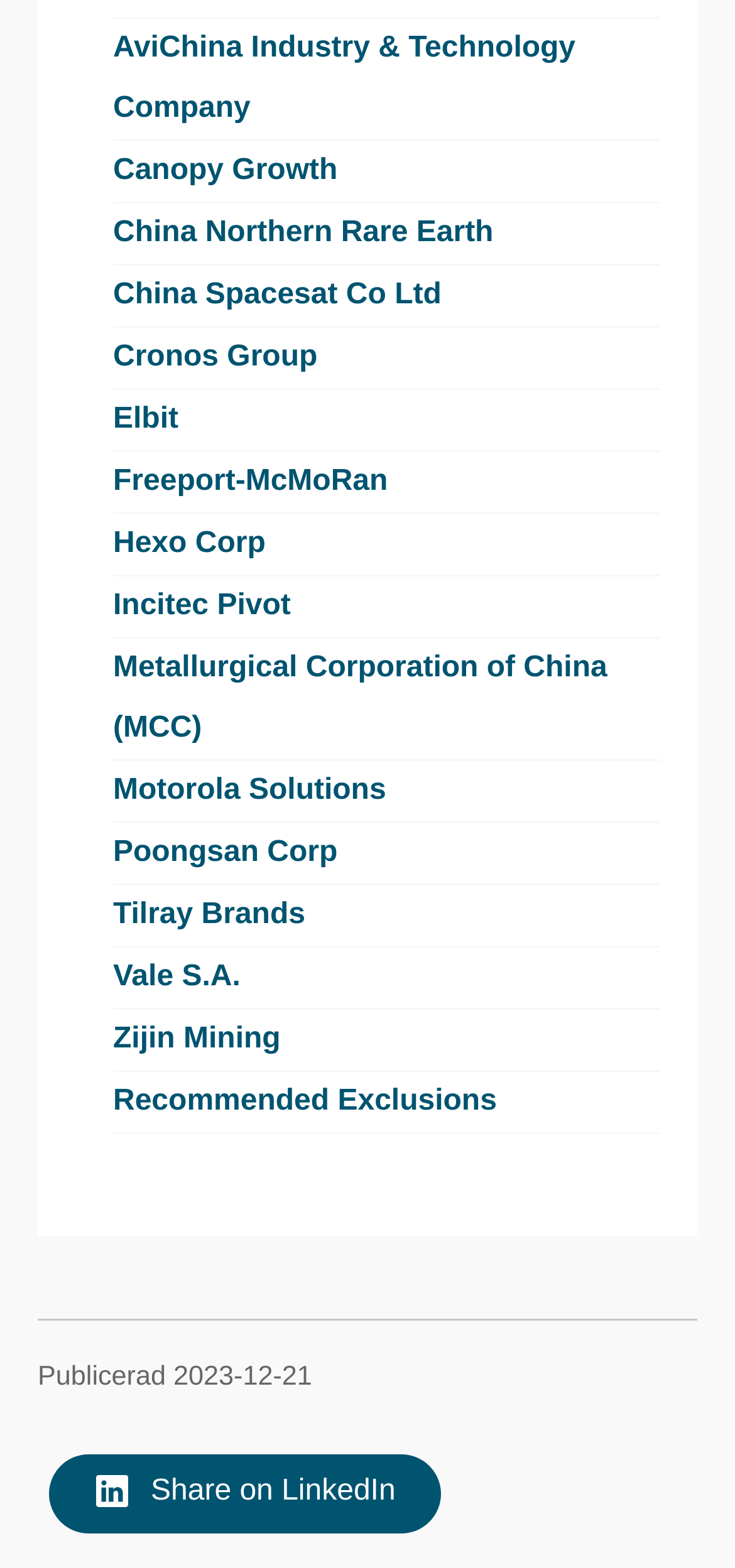Answer the following inquiry with a single word or phrase:
Is there a 'Share on LinkedIn' button?

Yes